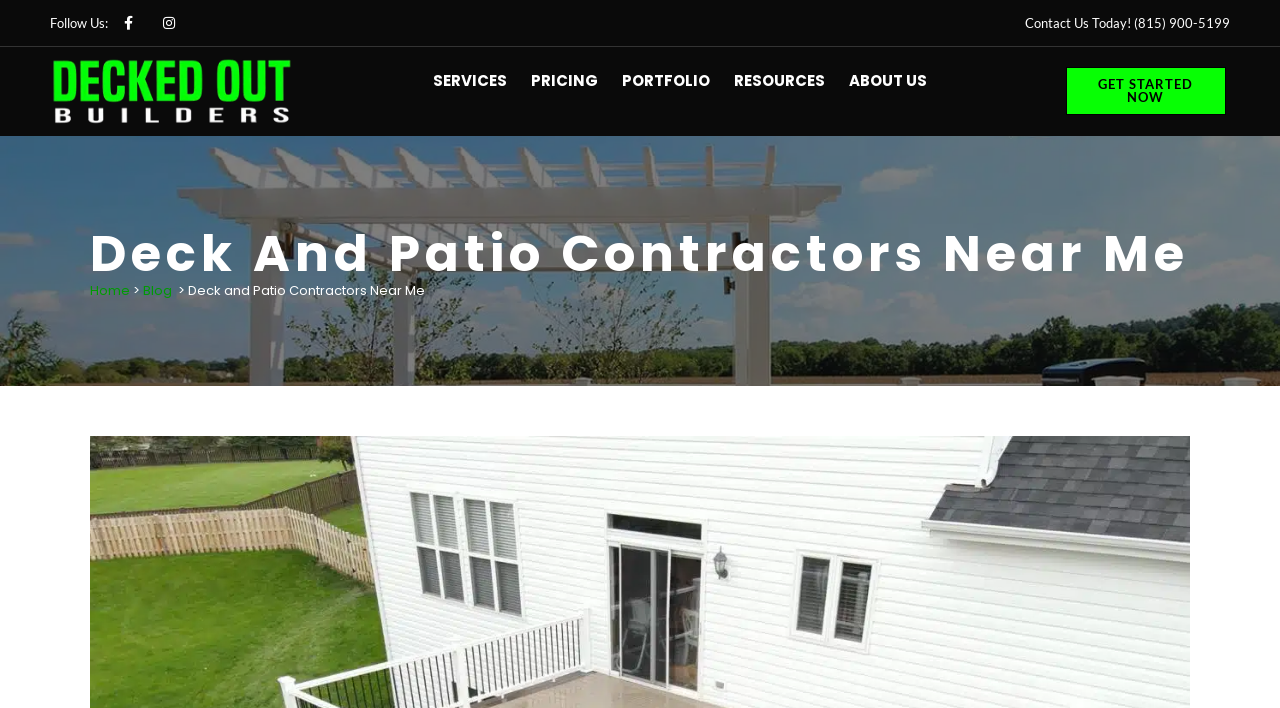Could you provide the bounding box coordinates for the portion of the screen to click to complete this instruction: "Click on the 'Contact Us Today!' link"?

[0.801, 0.014, 0.961, 0.051]